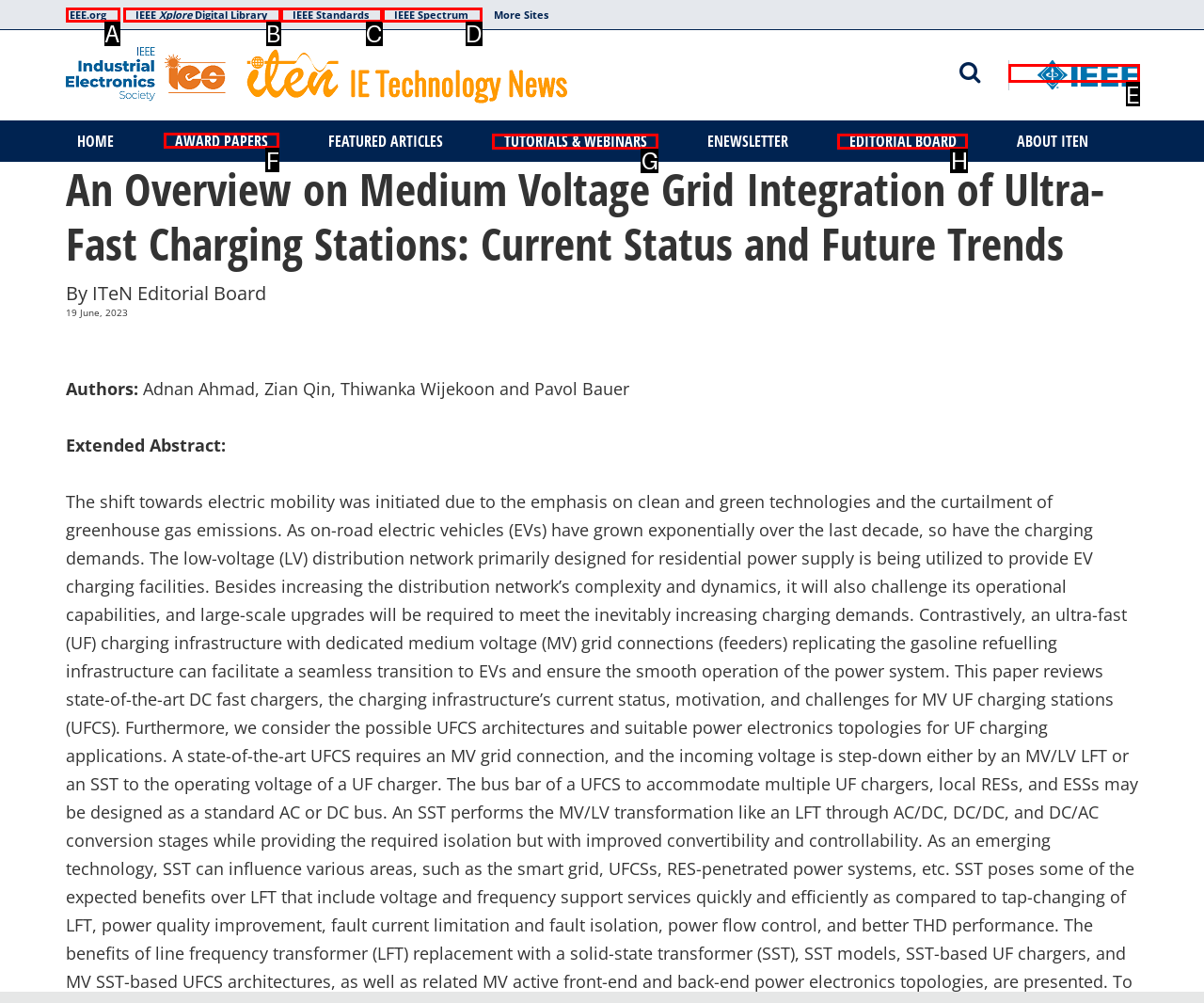Tell me which letter corresponds to the UI element that should be clicked to fulfill this instruction: read about AWARD PAPERS
Answer using the letter of the chosen option directly.

F